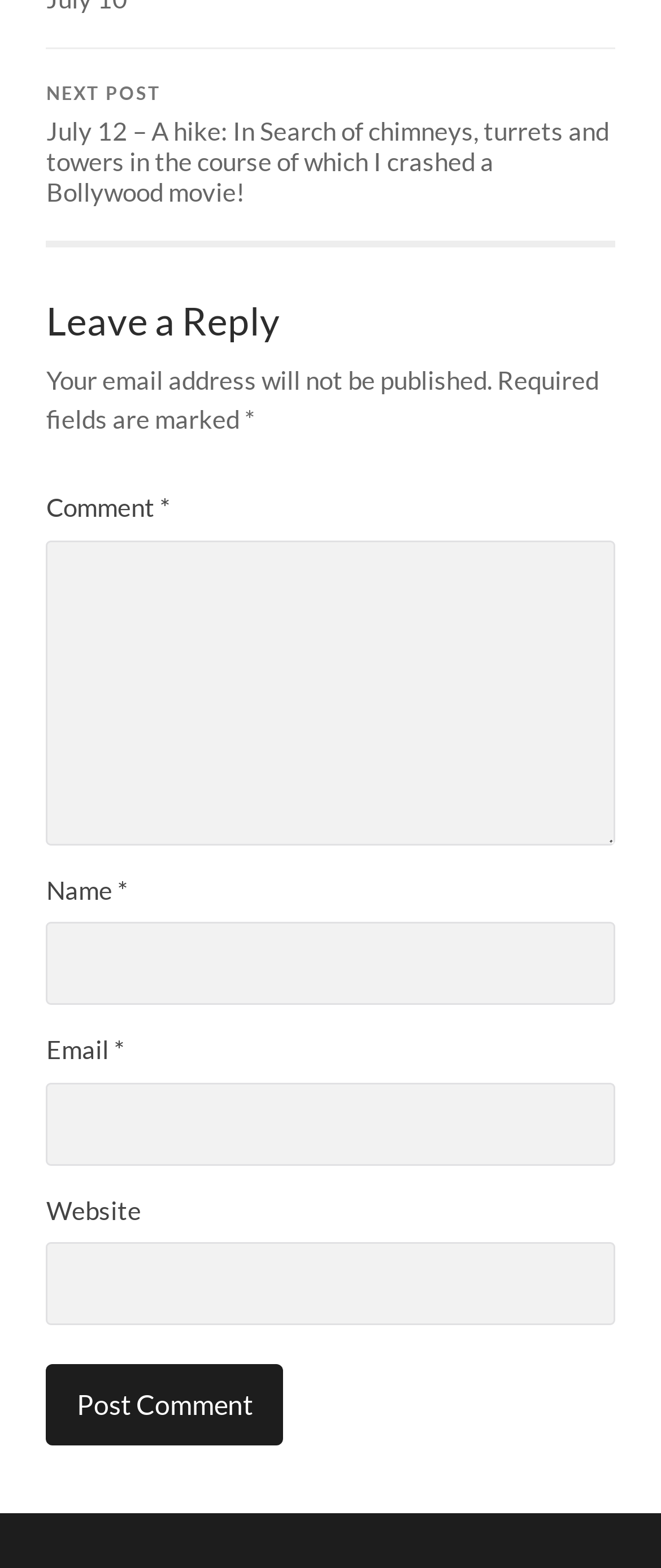What is the function of the button at the bottom of the page? Observe the screenshot and provide a one-word or short phrase answer.

Post Comment